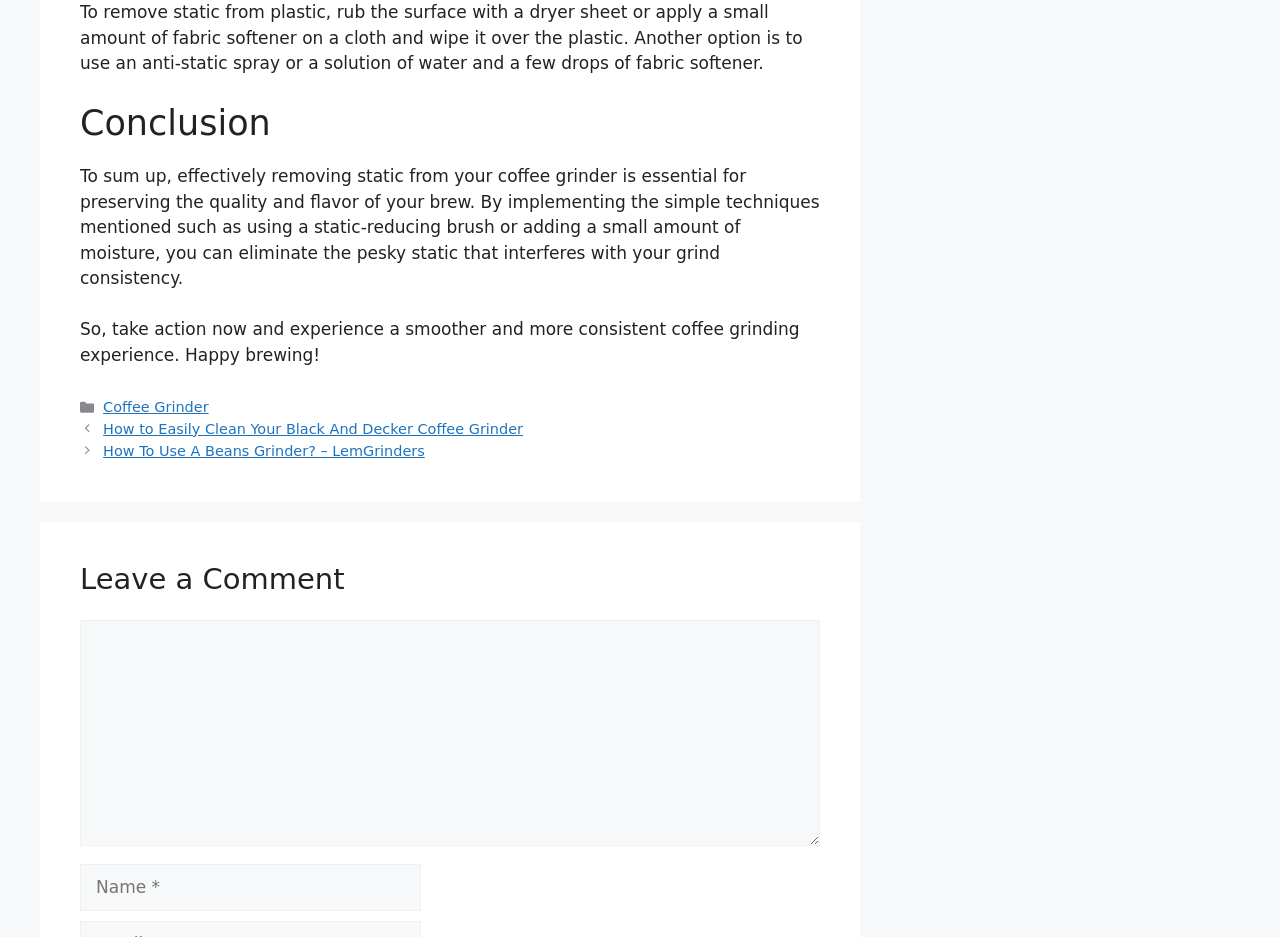What is the category of the article?
Please provide a single word or phrase as your answer based on the screenshot.

Coffee Grinder